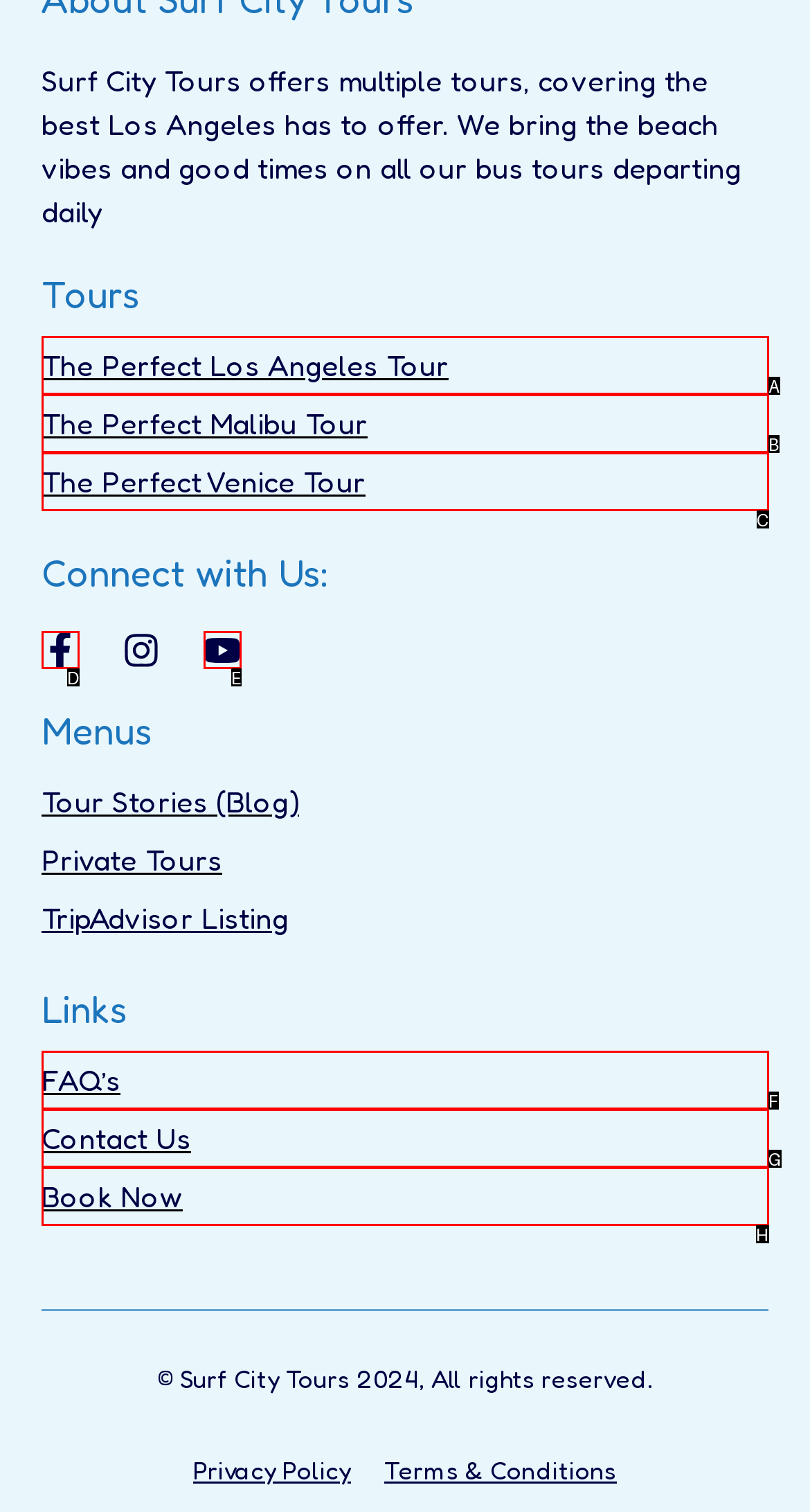Which UI element matches this description: The Perfect Los Angeles Tour?
Reply with the letter of the correct option directly.

A